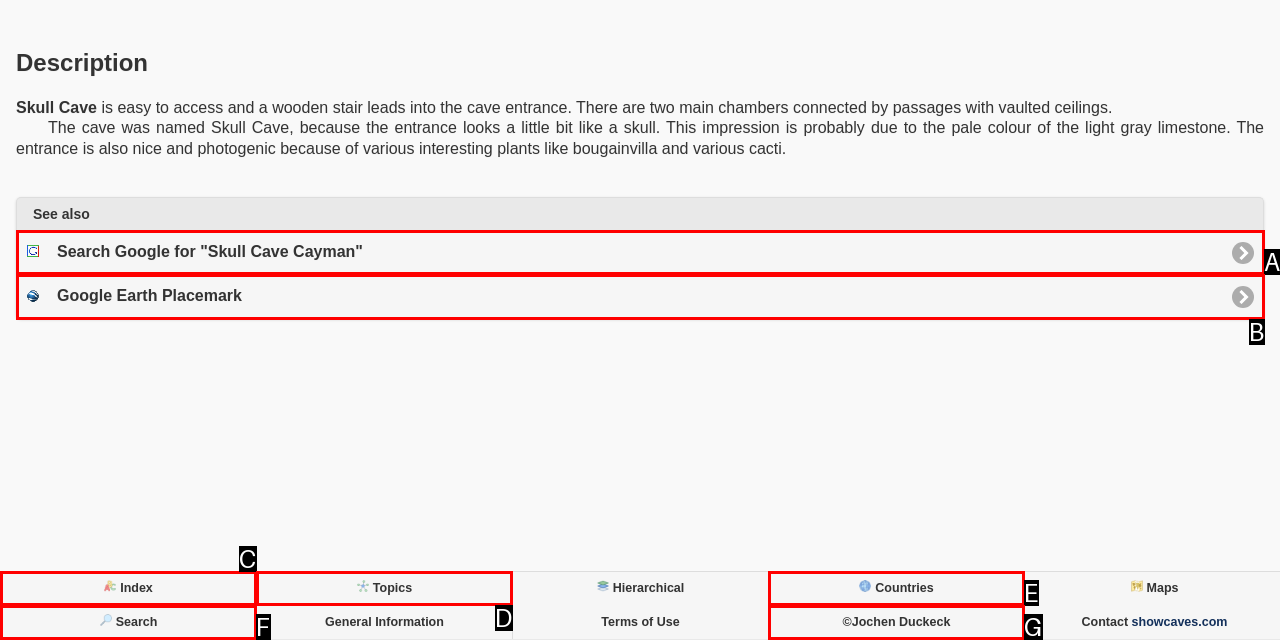Tell me which one HTML element best matches the description: Countries
Answer with the option's letter from the given choices directly.

E